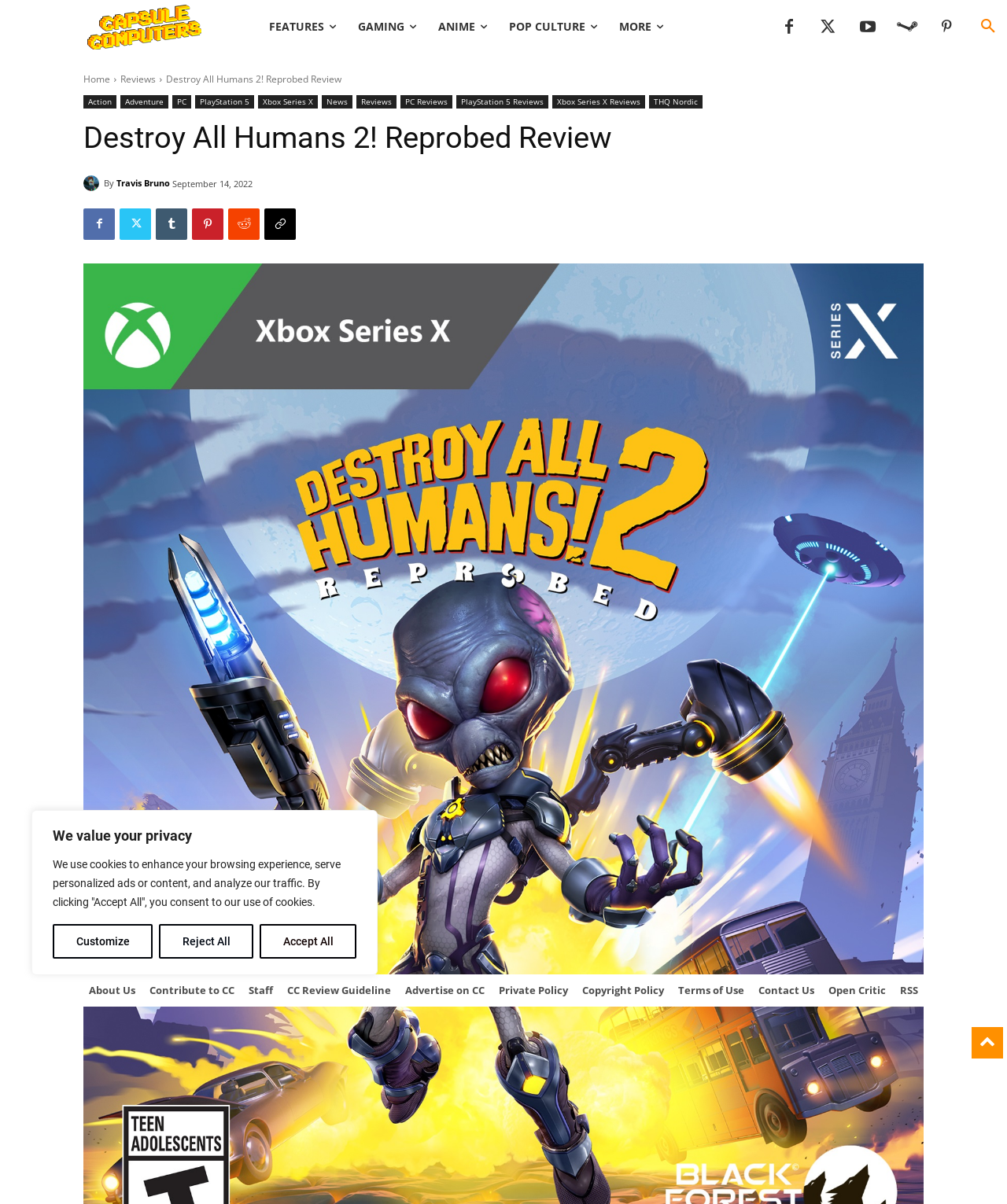Select the bounding box coordinates of the element I need to click to carry out the following instruction: "Click the Search button".

[0.962, 0.007, 1.0, 0.038]